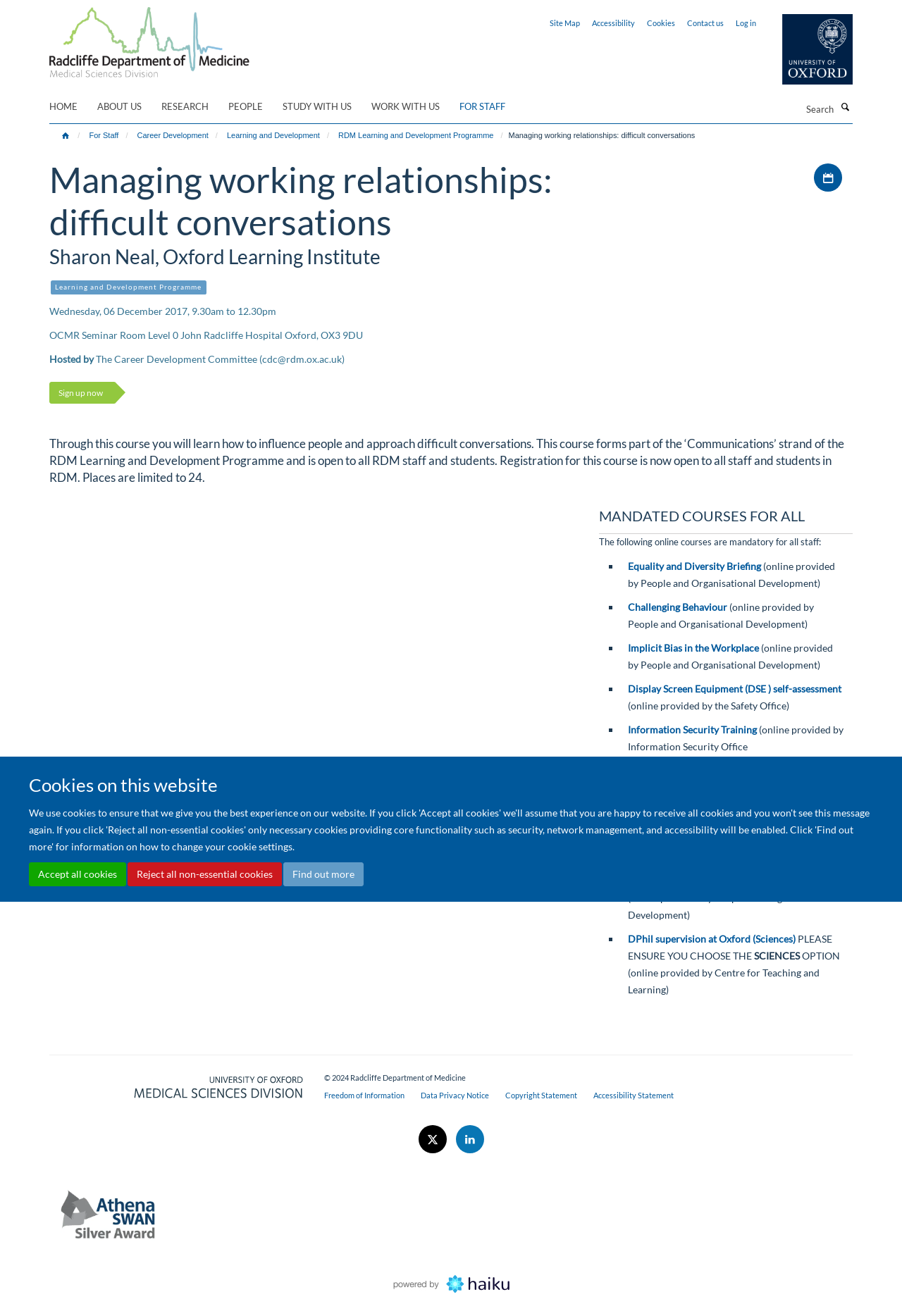Identify the bounding box for the UI element described as: "parent_node: Search name="SearchableText" placeholder="Search"". The coordinates should be four float numbers between 0 and 1, i.e., [left, top, right, bottom].

[0.816, 0.075, 0.929, 0.091]